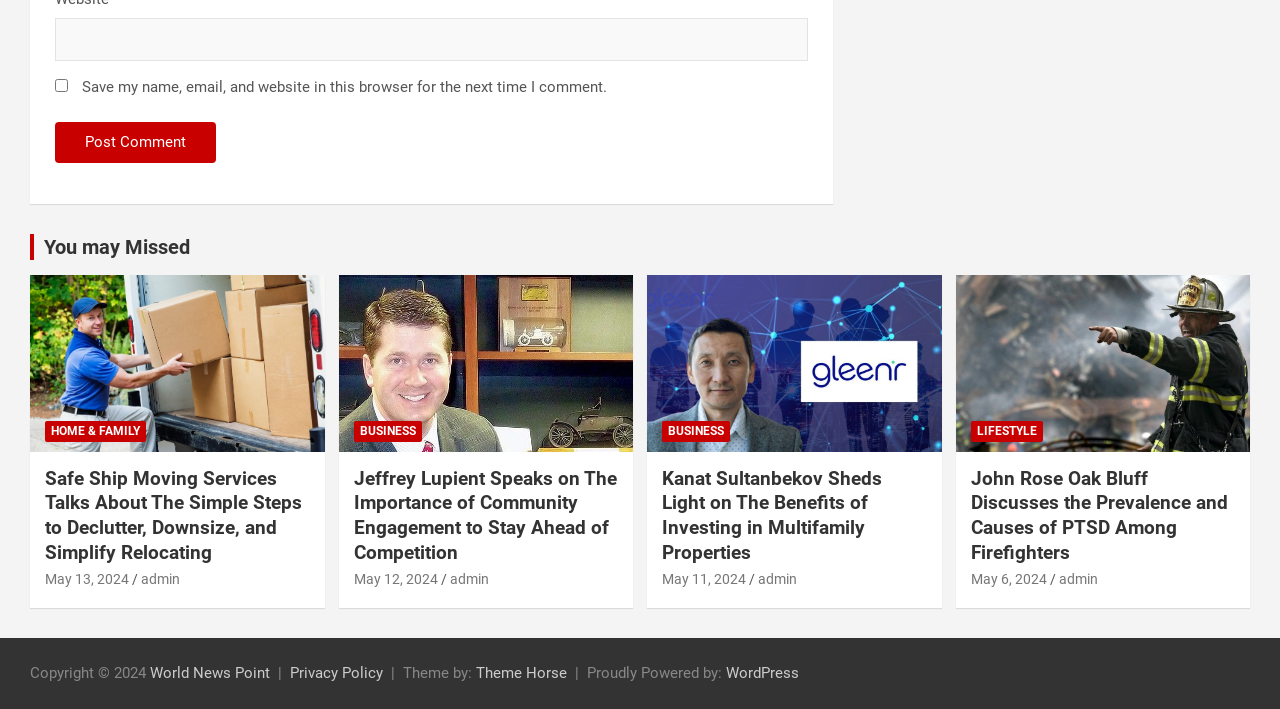Please pinpoint the bounding box coordinates for the region I should click to adhere to this instruction: "read the article 'Safe Ship Moving Services Talks About The Simple Steps to Declutter, Downsize, and Simplify Relocating'".

[0.035, 0.658, 0.236, 0.795]